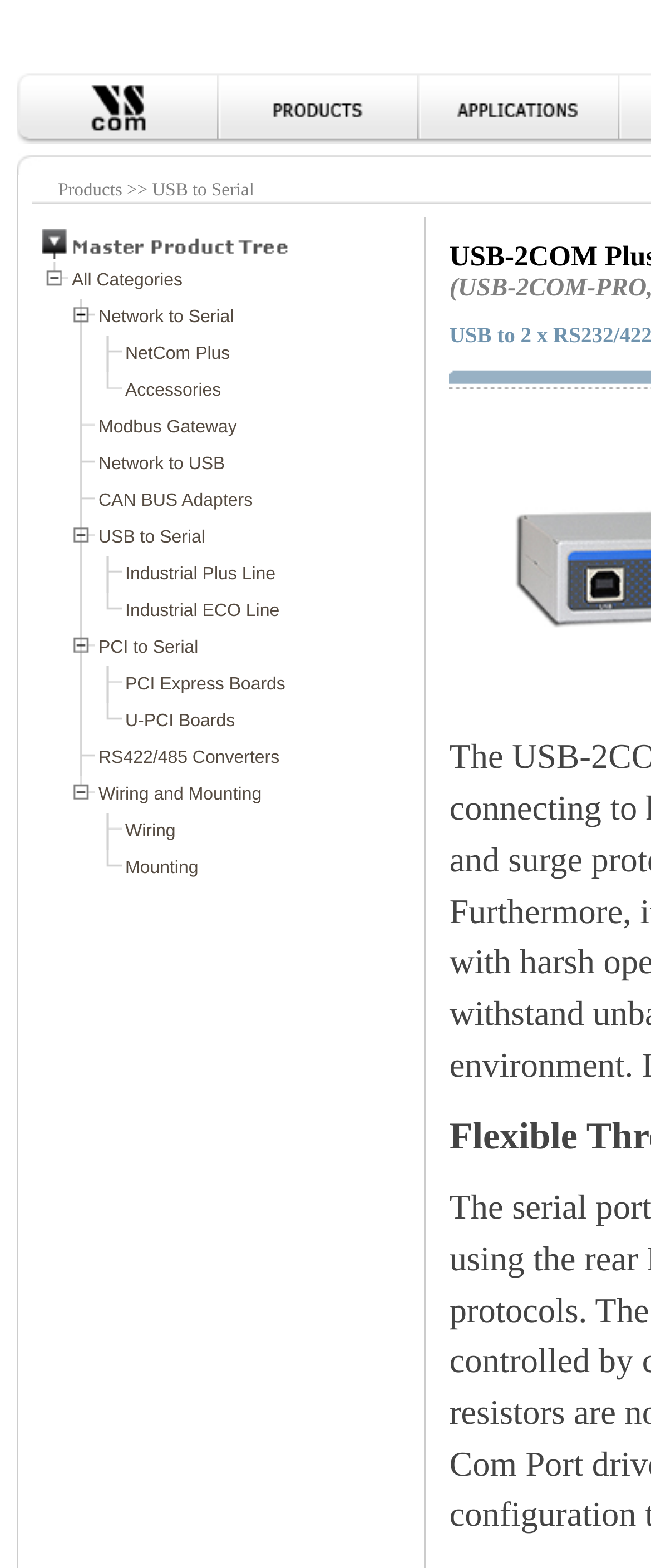Please give a succinct answer to the question in one word or phrase:
How many navigation links are in the top menu?

3